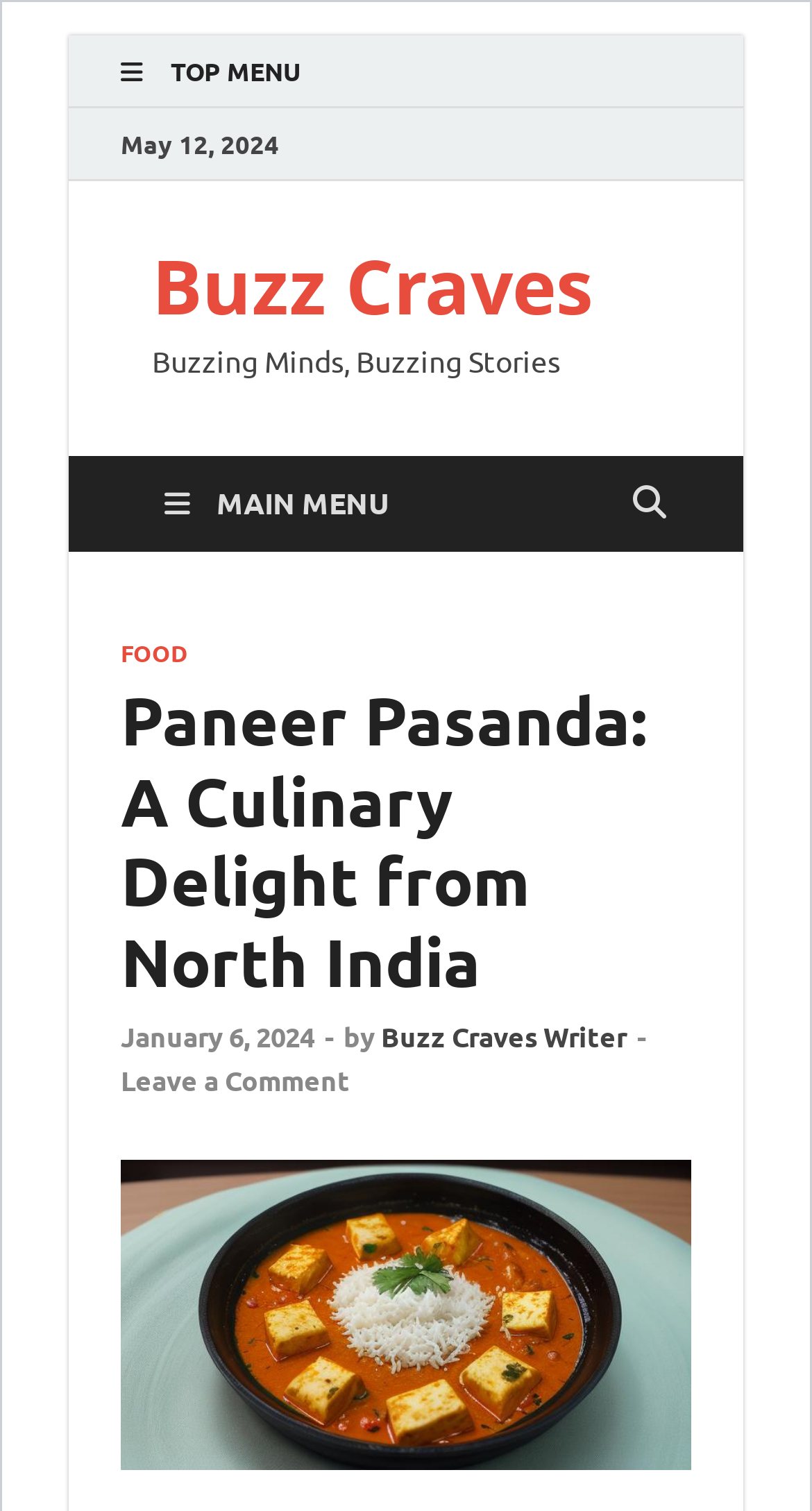Predict the bounding box coordinates of the area that should be clicked to accomplish the following instruction: "Read the article published on January 6, 2024". The bounding box coordinates should consist of four float numbers between 0 and 1, i.e., [left, top, right, bottom].

[0.149, 0.676, 0.387, 0.698]